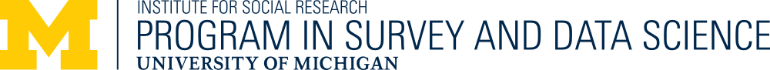What is the academic institution that the program is part of?
Based on the image, provide a one-word or brief-phrase response.

University of Michigan